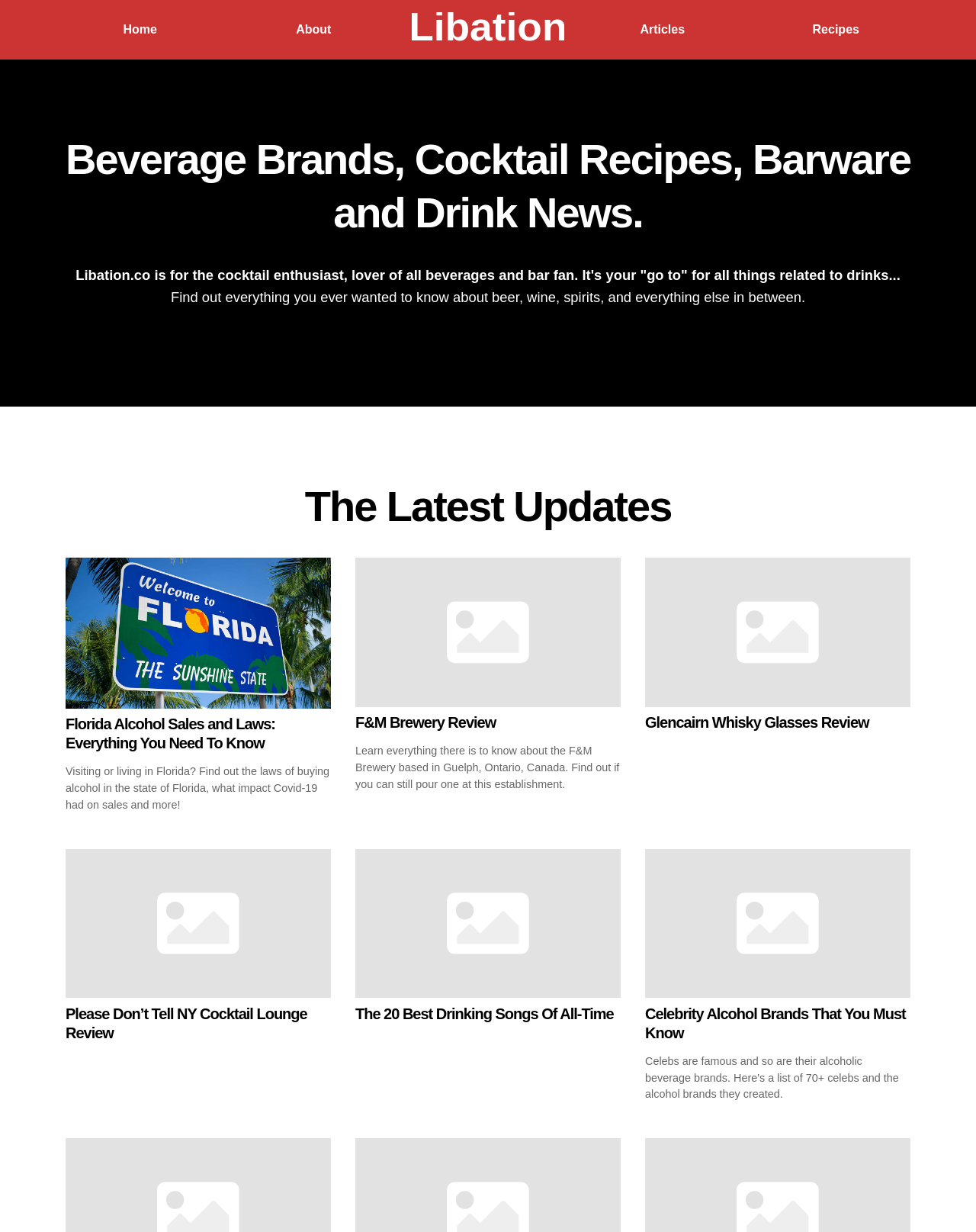Locate the bounding box coordinates of the clickable region to complete the following instruction: "Check out the review of Glencairn Whisky Glasses."

[0.661, 0.453, 0.933, 0.603]